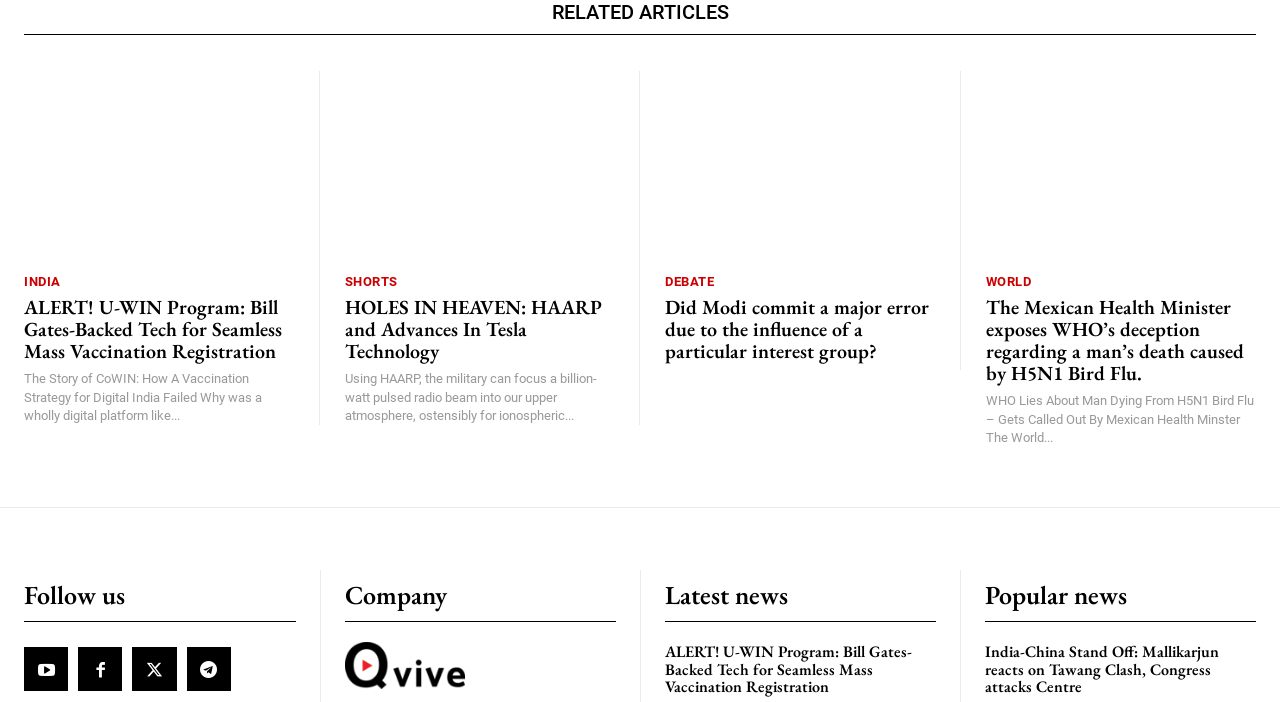Please provide the bounding box coordinates for the element that needs to be clicked to perform the instruction: "Click on the social media icon ''". The coordinates must consist of four float numbers between 0 and 1, formatted as [left, top, right, bottom].

[0.019, 0.922, 0.053, 0.985]